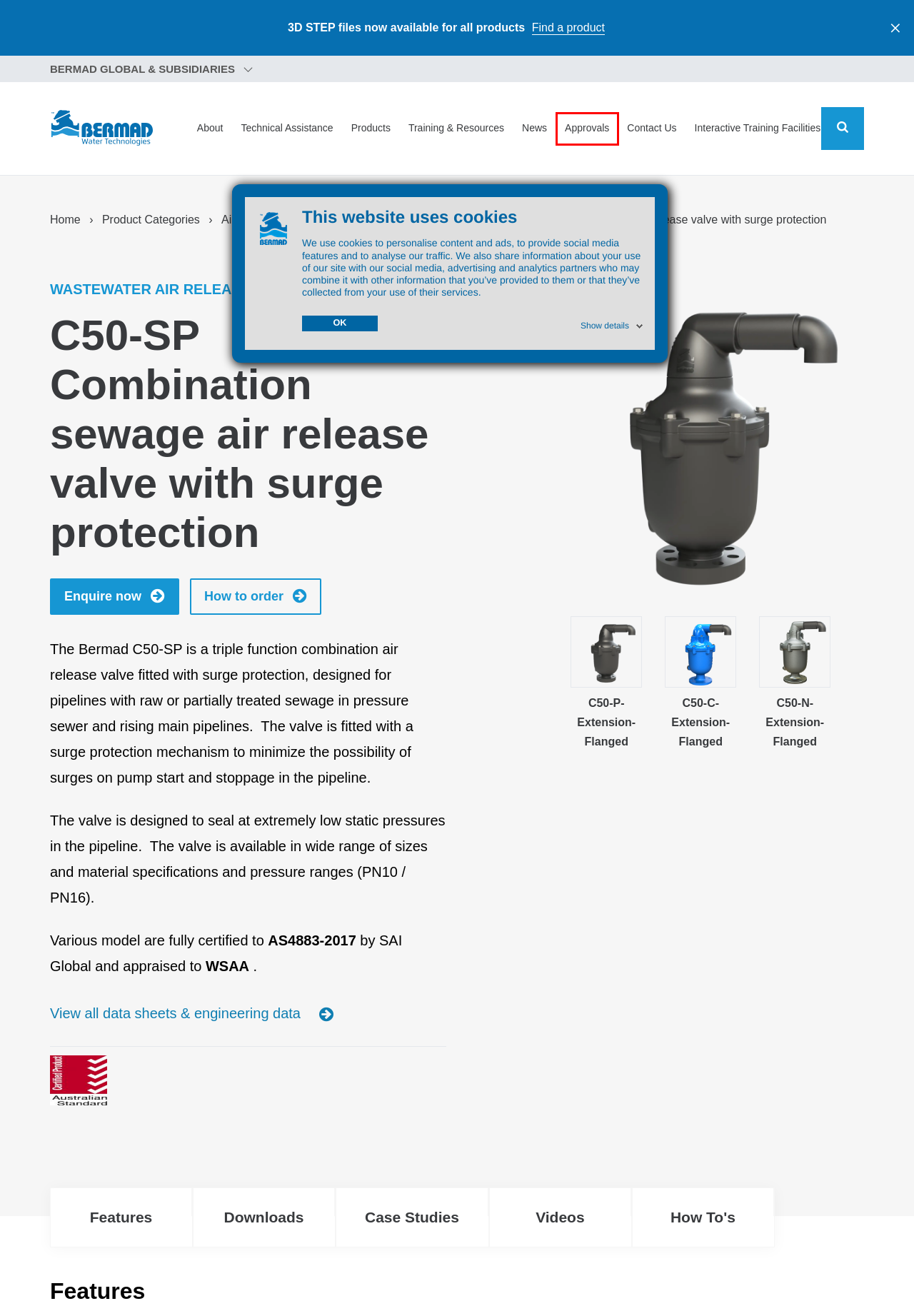Look at the screenshot of a webpage that includes a red bounding box around a UI element. Select the most appropriate webpage description that matches the page seen after clicking the highlighted element. Here are the candidates:
A. Approvals - Bermad Australia
B. About - Bermad Australia
C. You searched for  - Bermad Australia
D. Bermad Australia - Water Control Solutions, Valves & Meters
E. Technical Assistance - Bermad Australia
F. Water Control Products, Technology & Solutions - Bermad Australia
G. Contact Us - Bermad Australia
H. Training & Resources - Bermad Australia

A